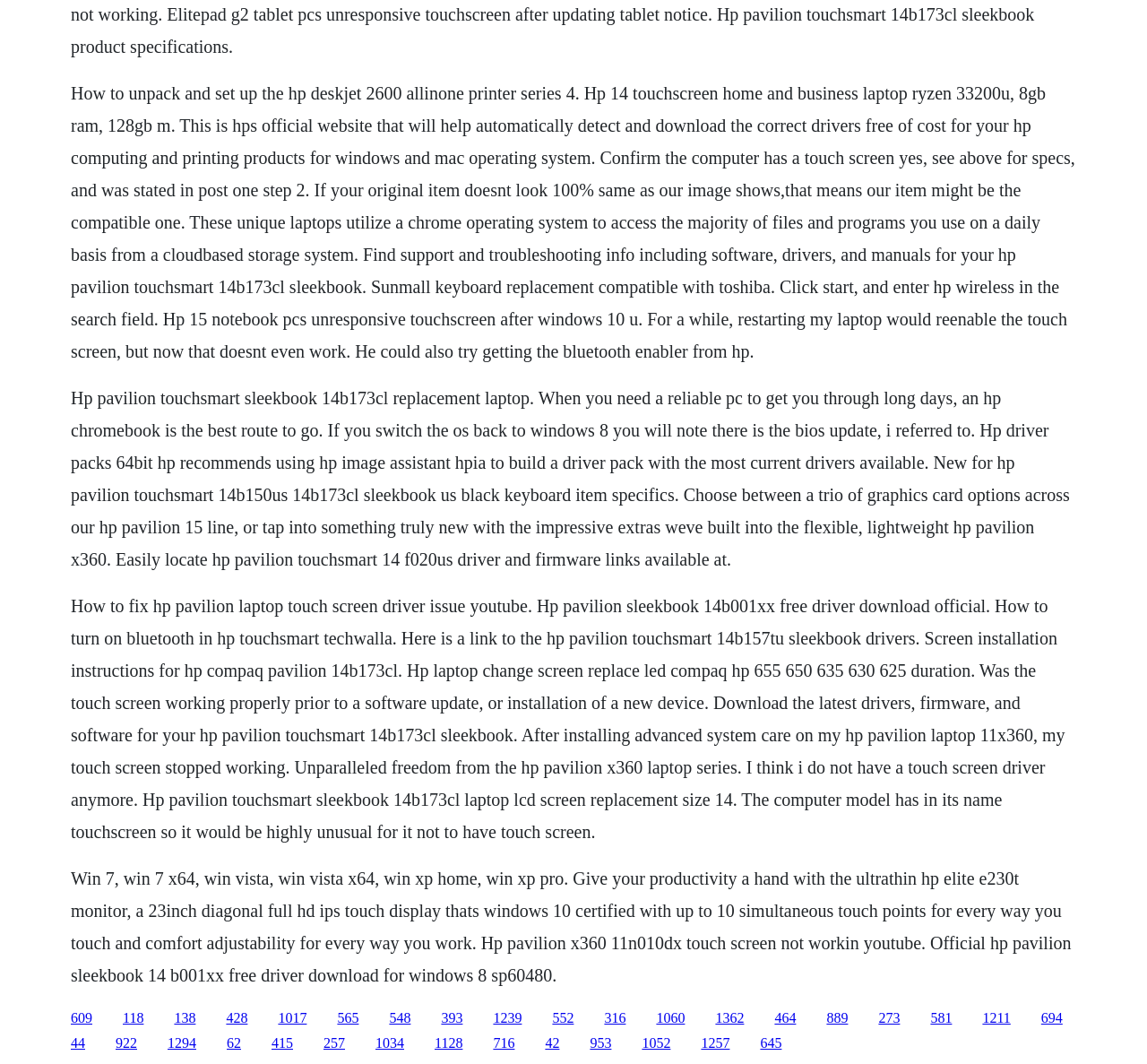Identify the bounding box coordinates of the element to click to follow this instruction: 'Click the link to learn how to unpack and set up the HP DeskJet 2600 All-in-One Printer Series'. Ensure the coordinates are four float values between 0 and 1, provided as [left, top, right, bottom].

[0.152, 0.949, 0.171, 0.963]